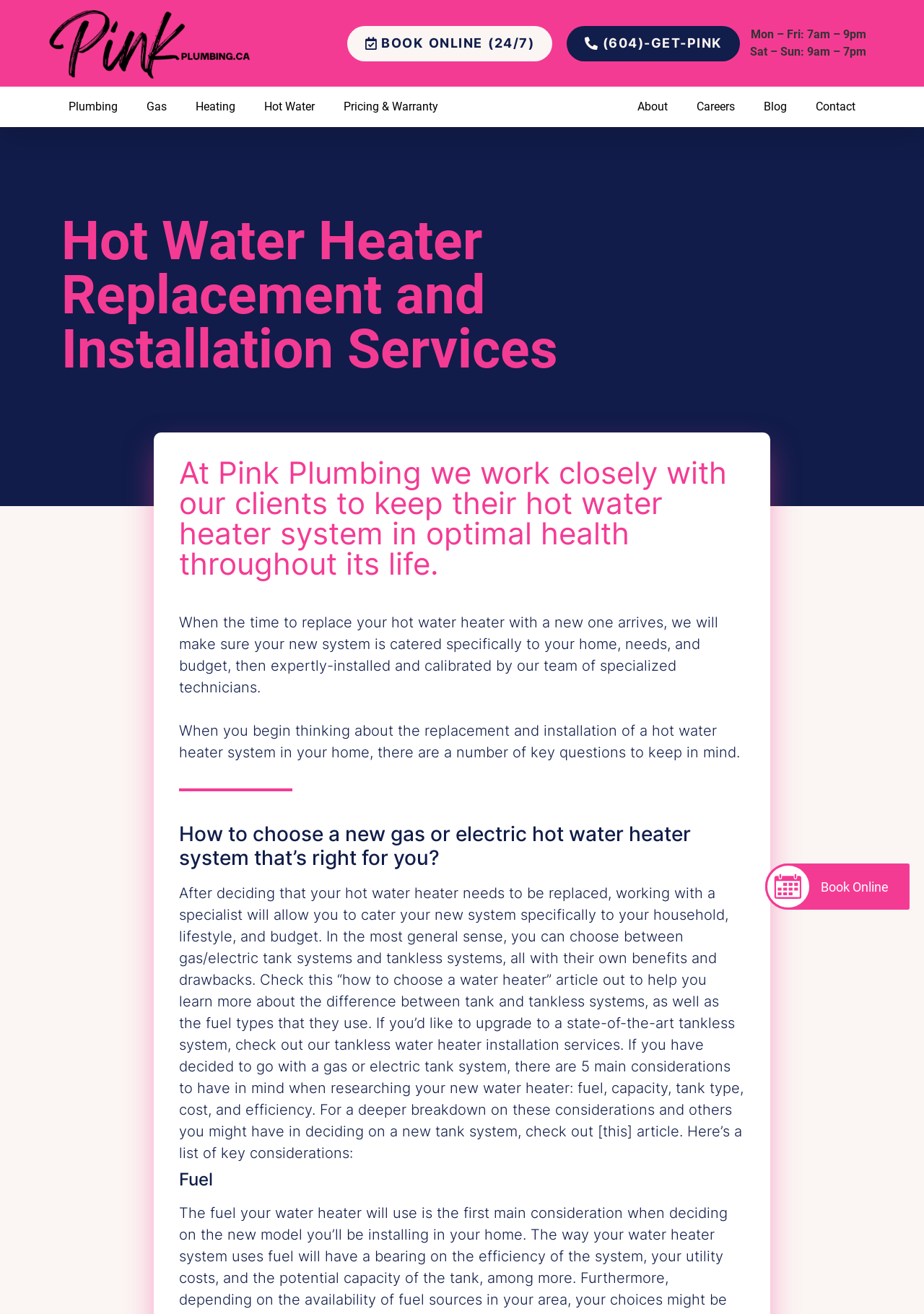What is the name of the article mentioned for learning more about tank and tankless systems?
Please look at the screenshot and answer in one word or a short phrase.

How to choose a water heater